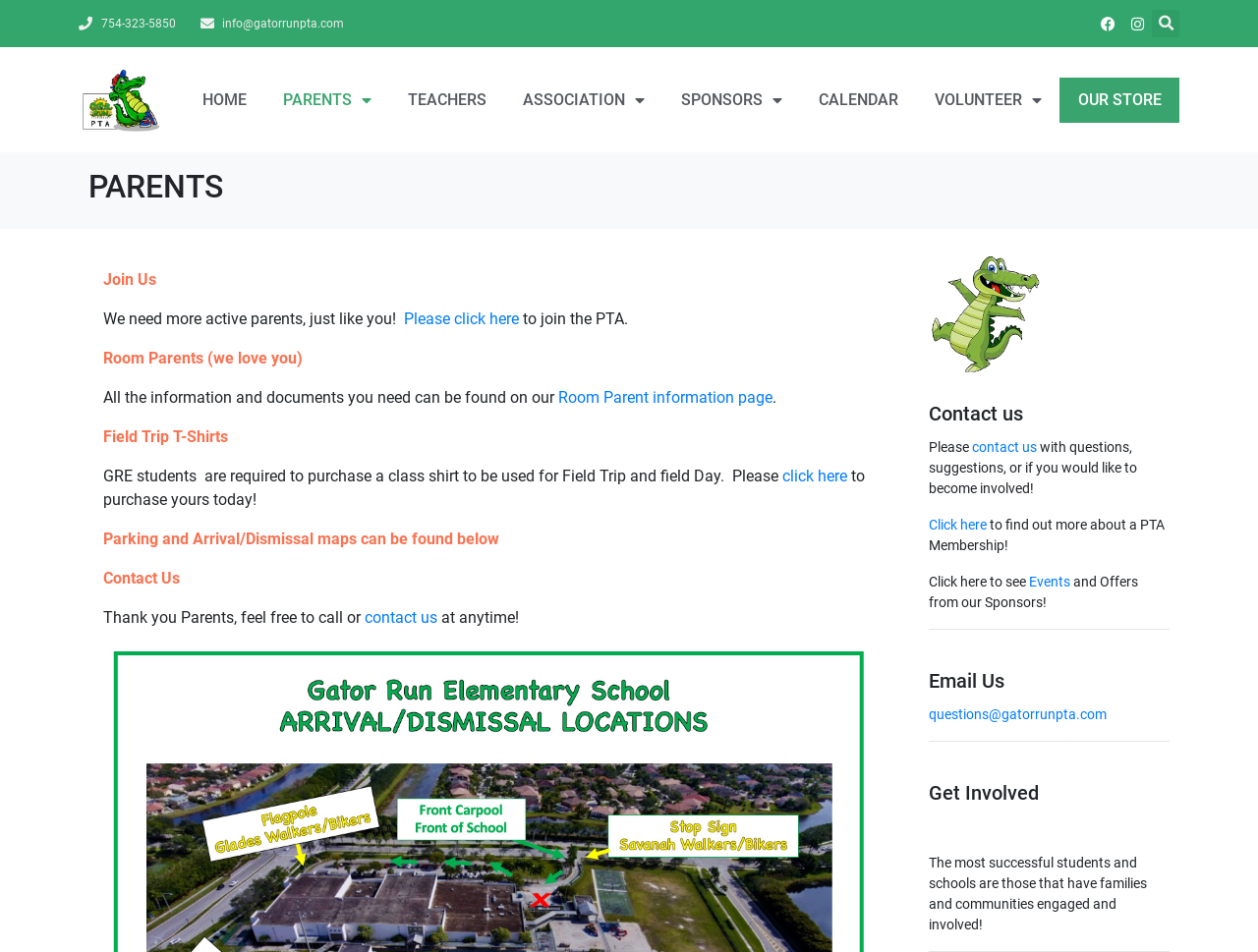Give a short answer using one word or phrase for the question:
What can I find on the Room Parent information page?

Information and documents